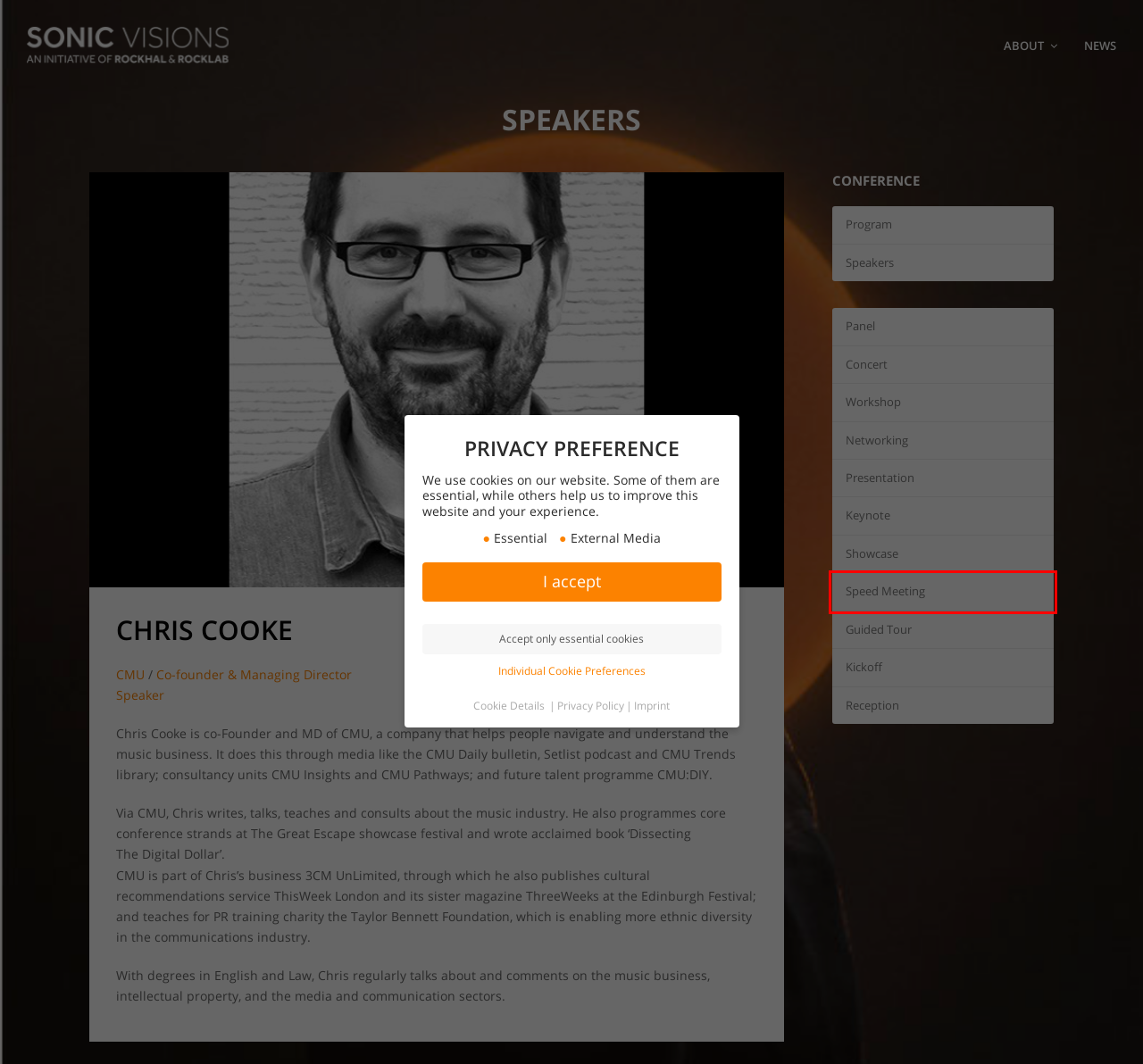Observe the screenshot of a webpage with a red bounding box around an element. Identify the webpage description that best fits the new page after the element inside the bounding box is clicked. The candidates are:
A. Reception – Sonic Visions
B. Keynote – Sonic Visions
C. Kickoff – Sonic Visions
D. Organizers – Sonic Visions
E. Speed Meeting – Sonic Visions
F. Guided Tour – Sonic Visions
G. Presentation – Sonic Visions
H. Imprint – Sonic Visions

E